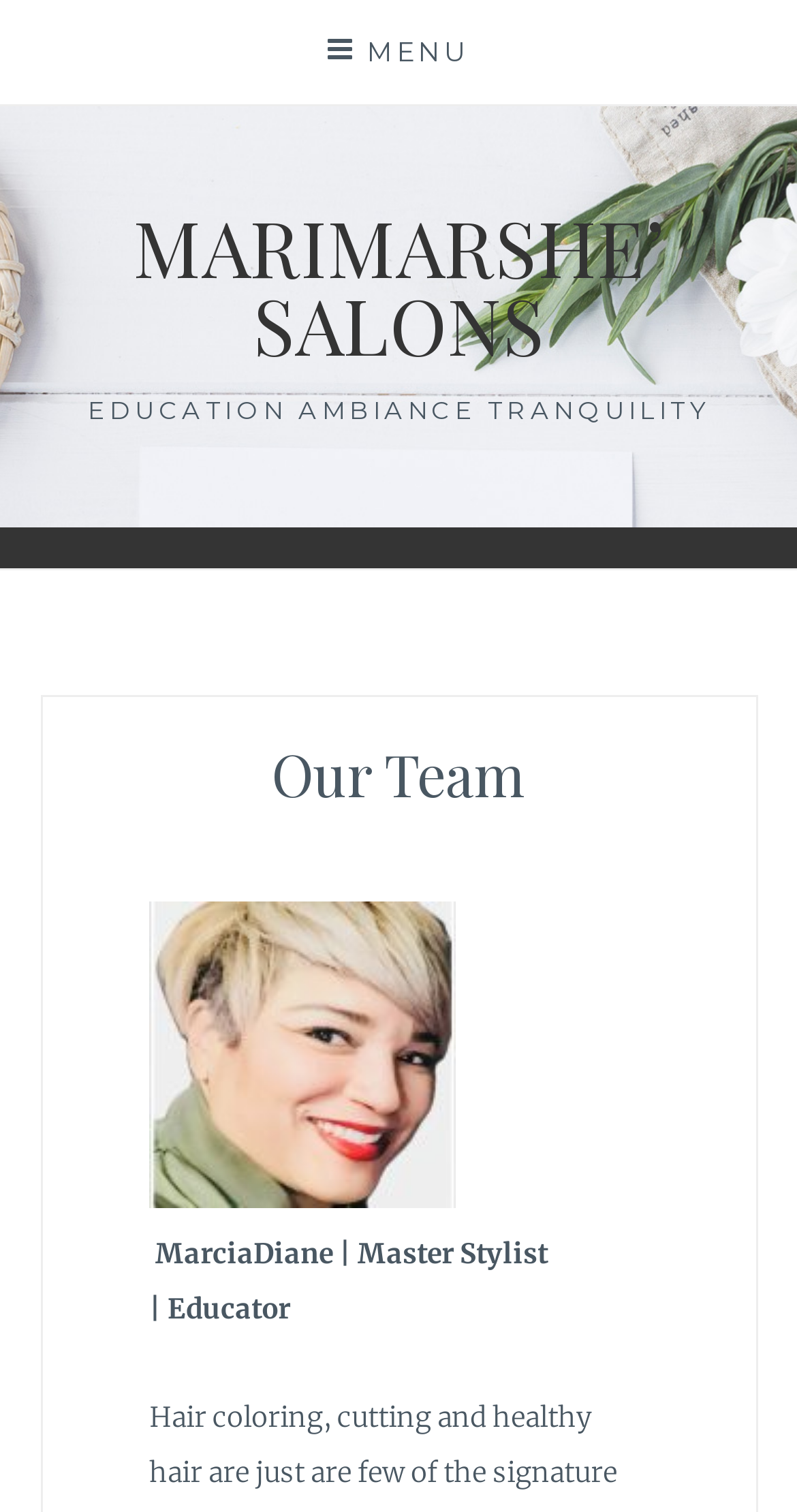Based on the element description Marimarshe’ Salons, identify the bounding box coordinates for the UI element. The coordinates should be in the format (top-left x, top-left y, bottom-right x, bottom-right y) and within the 0 to 1 range.

[0.167, 0.128, 0.833, 0.248]